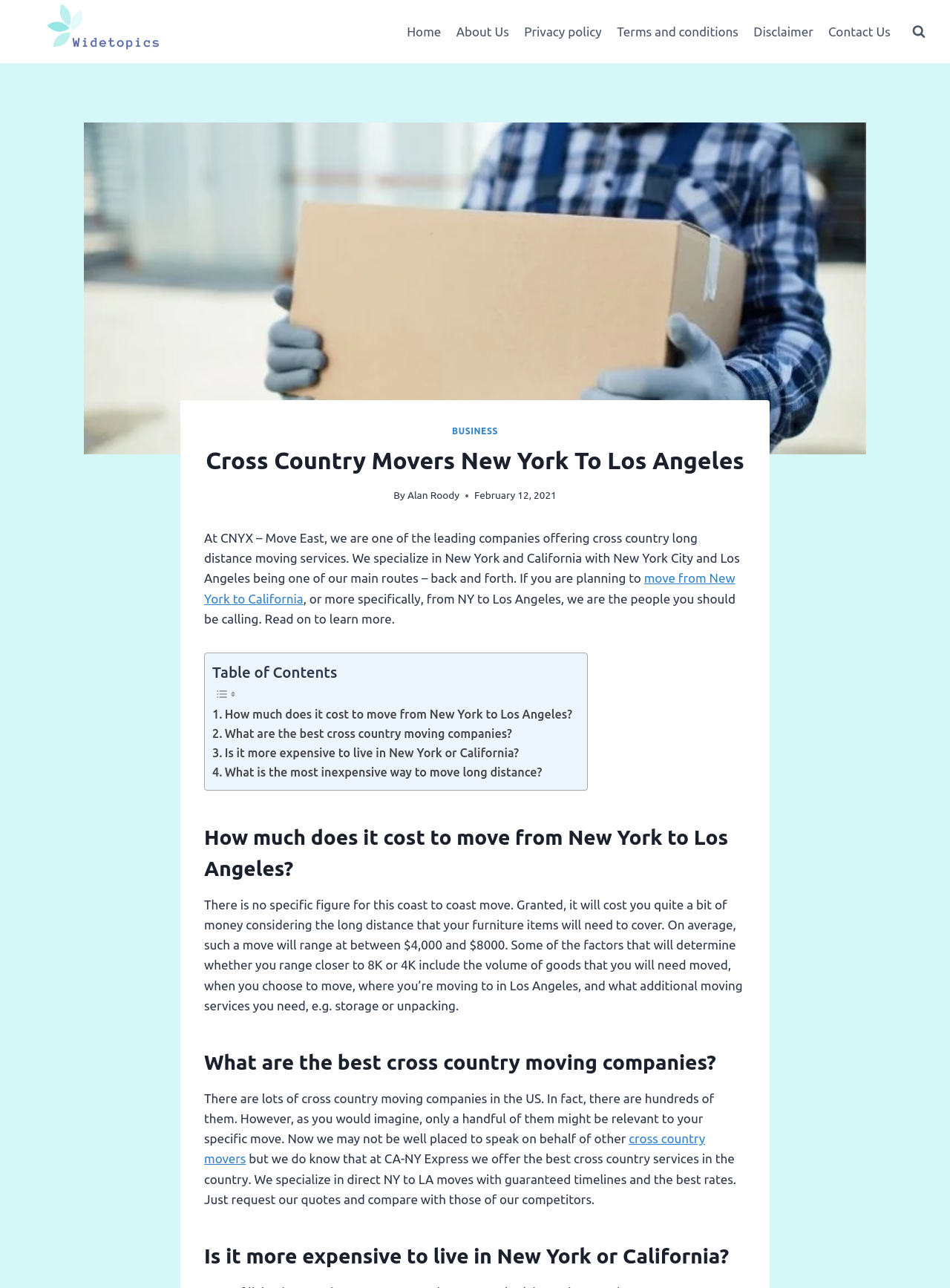What is the purpose of the 'View Search Form' button?
Answer the question in as much detail as possible.

The 'View Search Form' button is likely intended to allow users to access a search form, possibly to search for specific moving services or routes, although the exact functionality is not explicitly stated on the webpage.